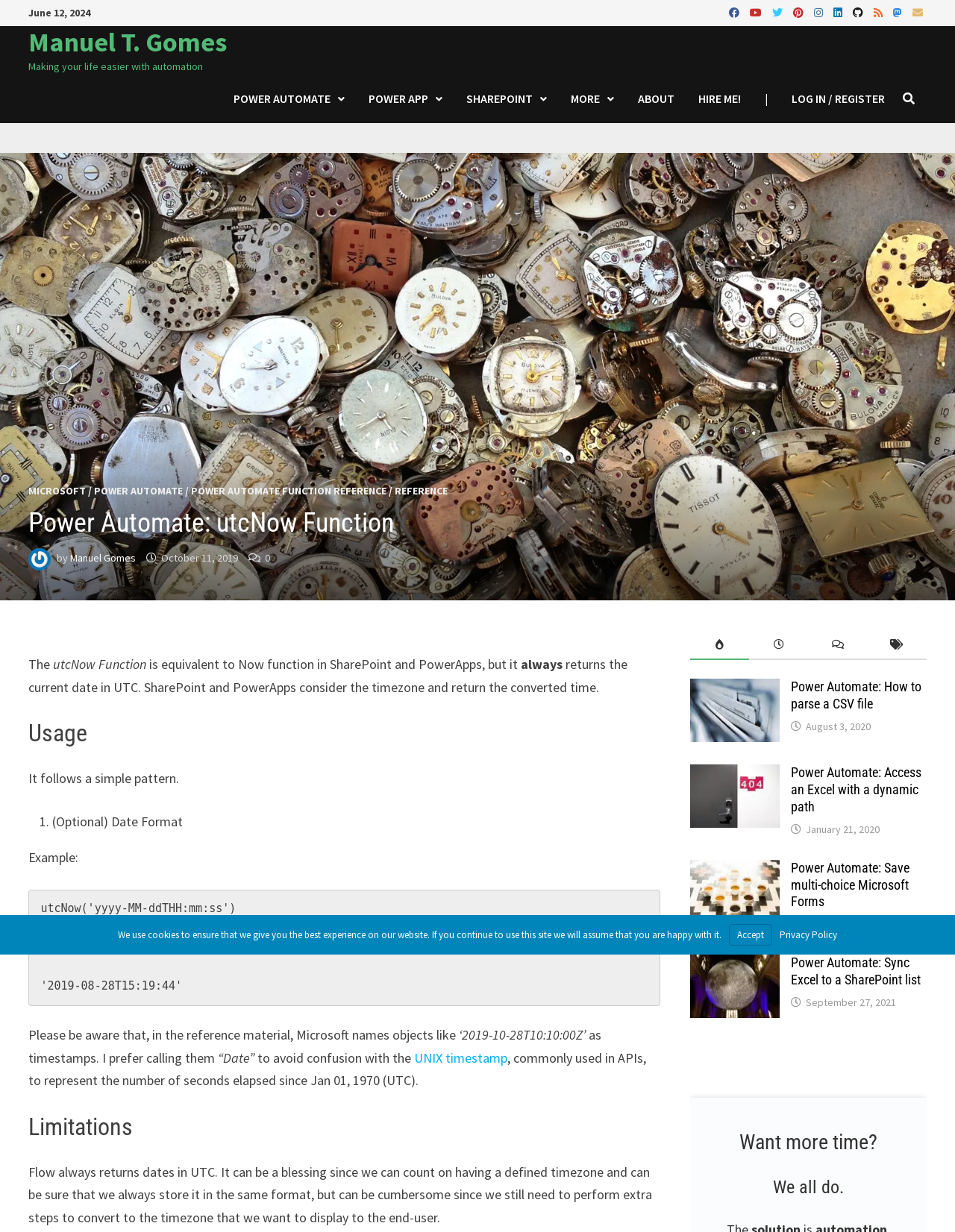Point out the bounding box coordinates of the section to click in order to follow this instruction: "Login or register".

[0.829, 0.074, 0.926, 0.086]